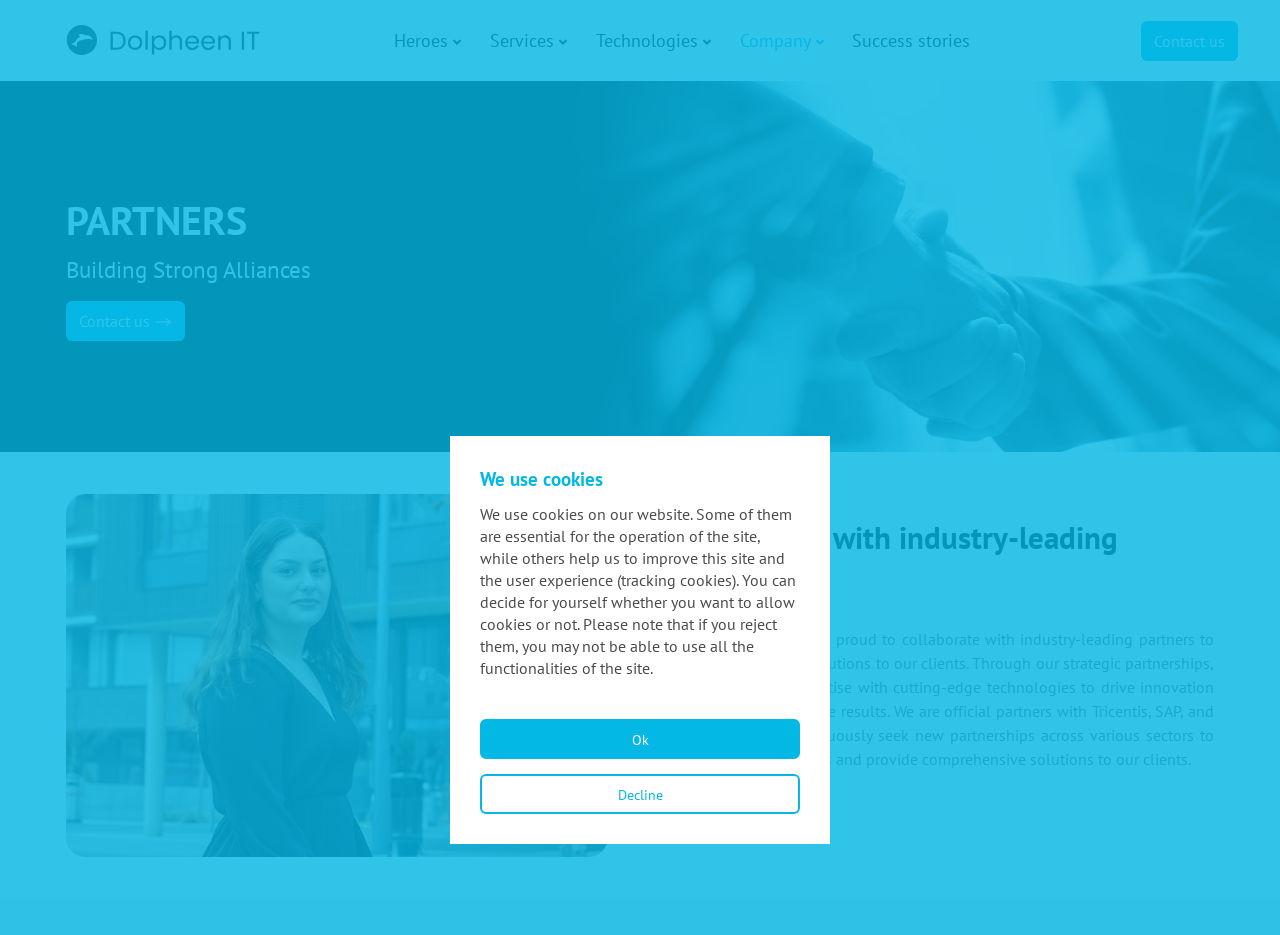Identify the bounding box for the given UI element using the description provided. Coordinates should be in the format (top-left x, top-left y, bottom-right x, bottom-right y) and must be between 0 and 1. Here is the description: Technologies

[0.456, 0.021, 0.565, 0.067]